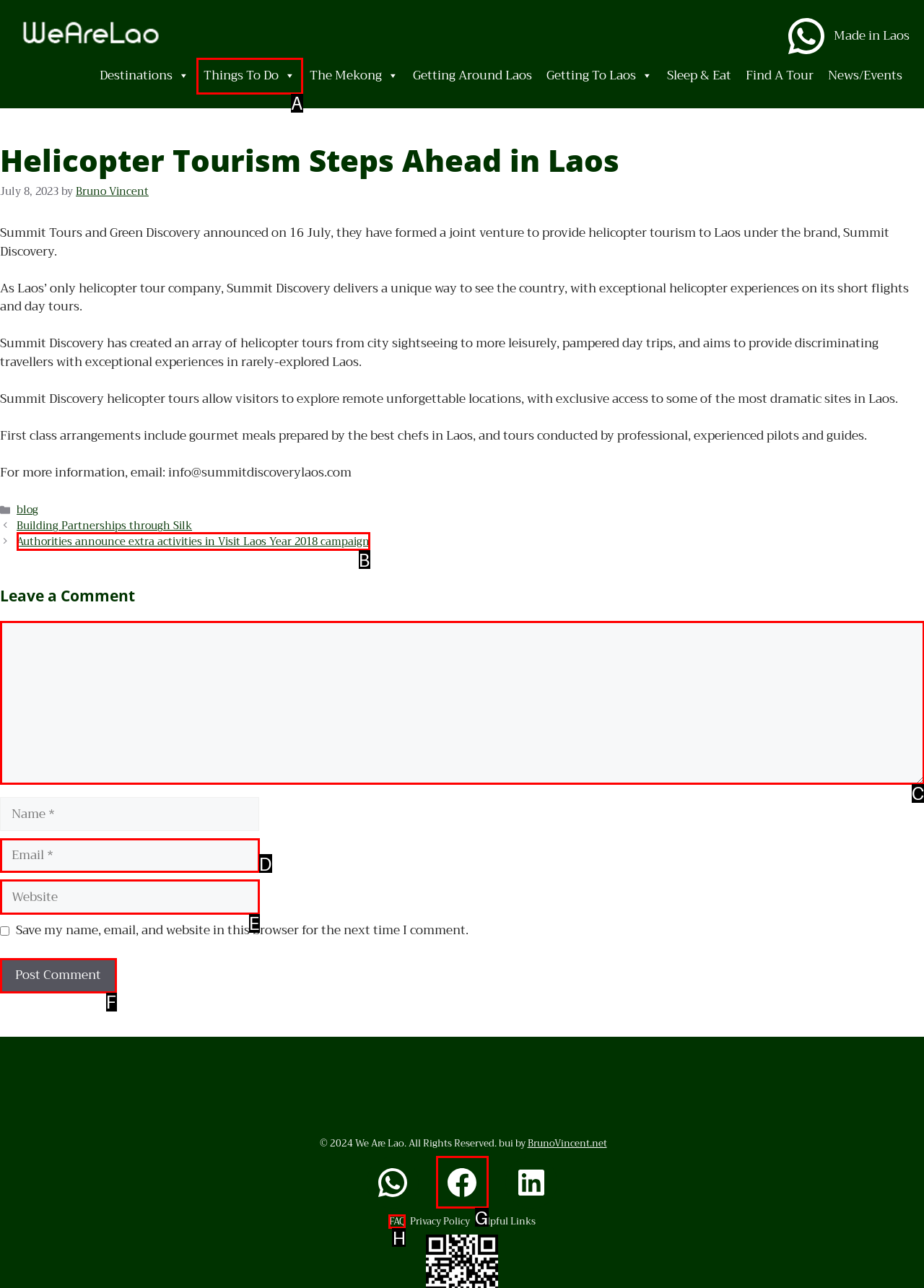Pick the right letter to click to achieve the task: Click on the 'Post Comment' button
Answer with the letter of the correct option directly.

F